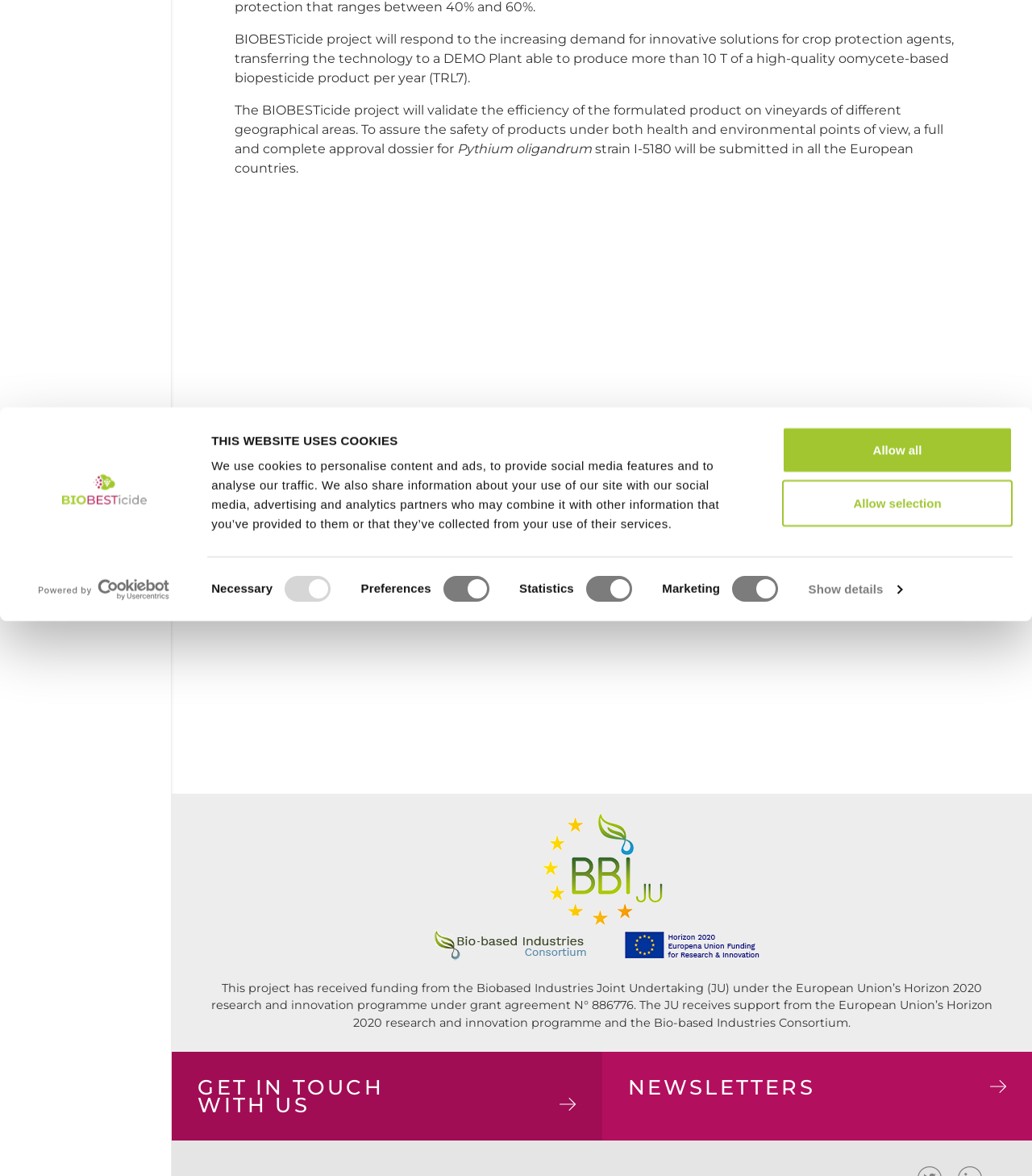Based on the element description: "Powered by Cookiebot", identify the bounding box coordinates for this UI element. The coordinates must be four float numbers between 0 and 1, listed as [left, top, right, bottom].

[0.032, 0.402, 0.169, 0.422]